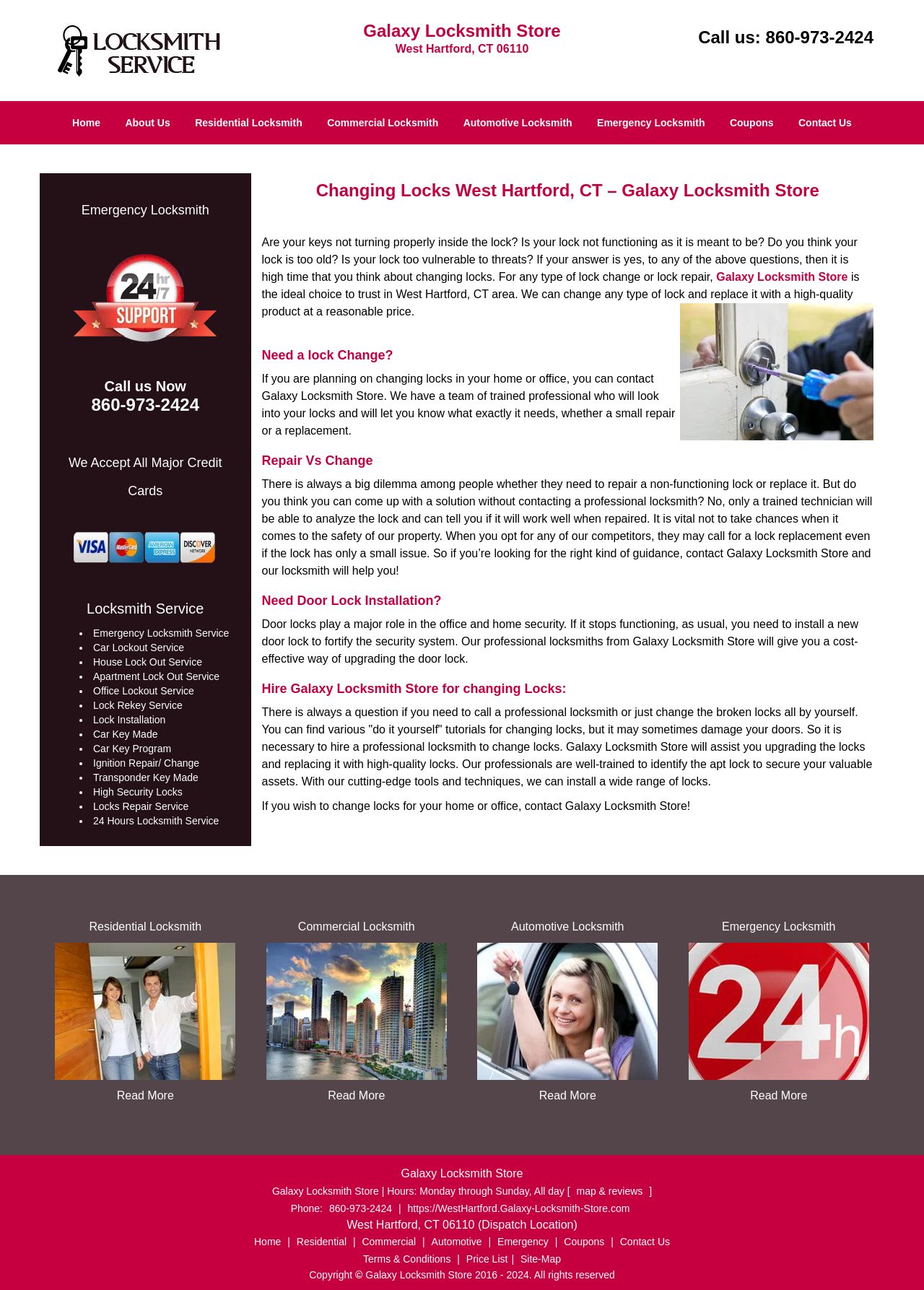Please reply to the following question with a single word or a short phrase:
What is the phone number to call Galaxy Locksmith Store?

860-973-2424